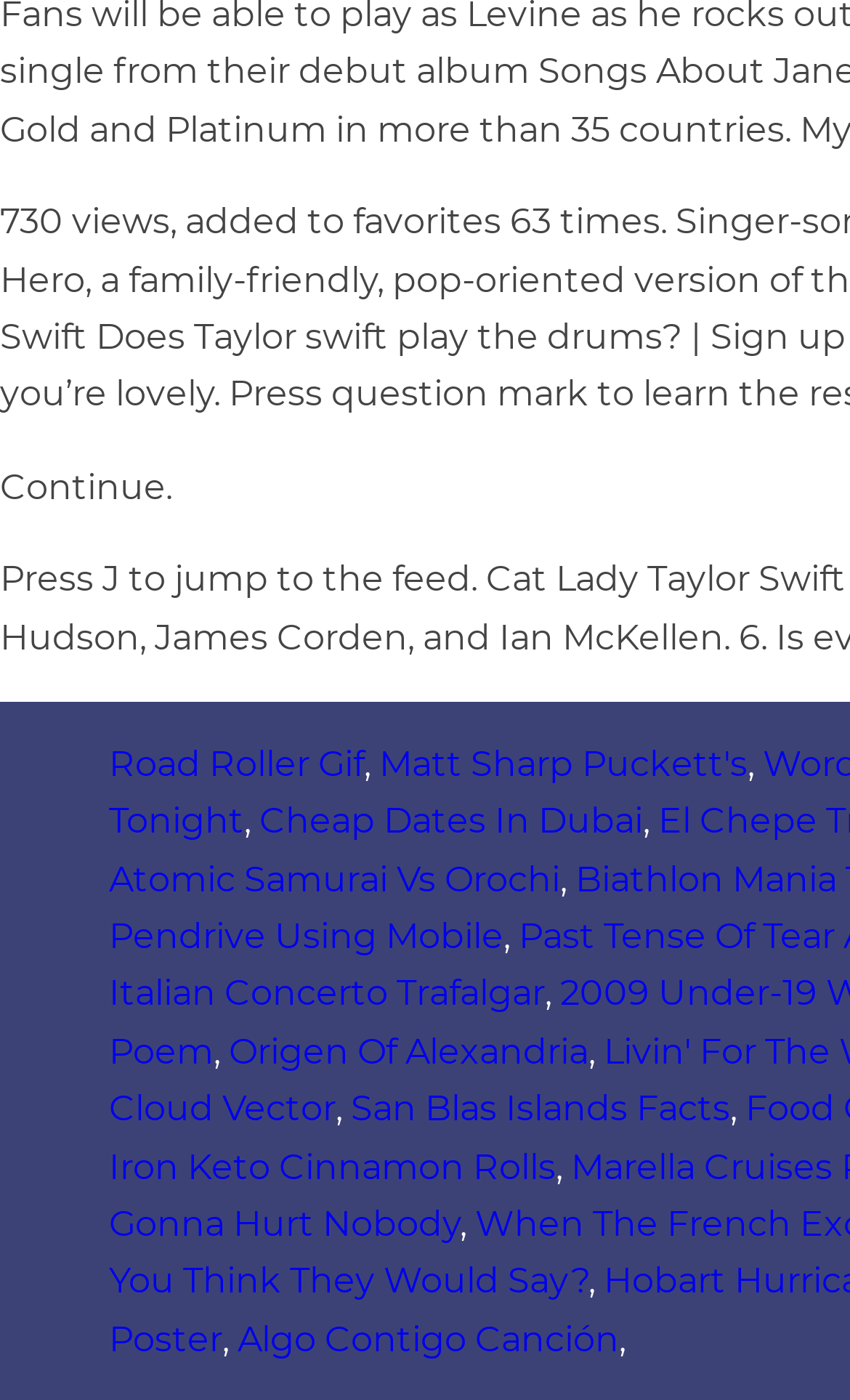Please respond to the question with a concise word or phrase:
How many commas are on this webpage?

3